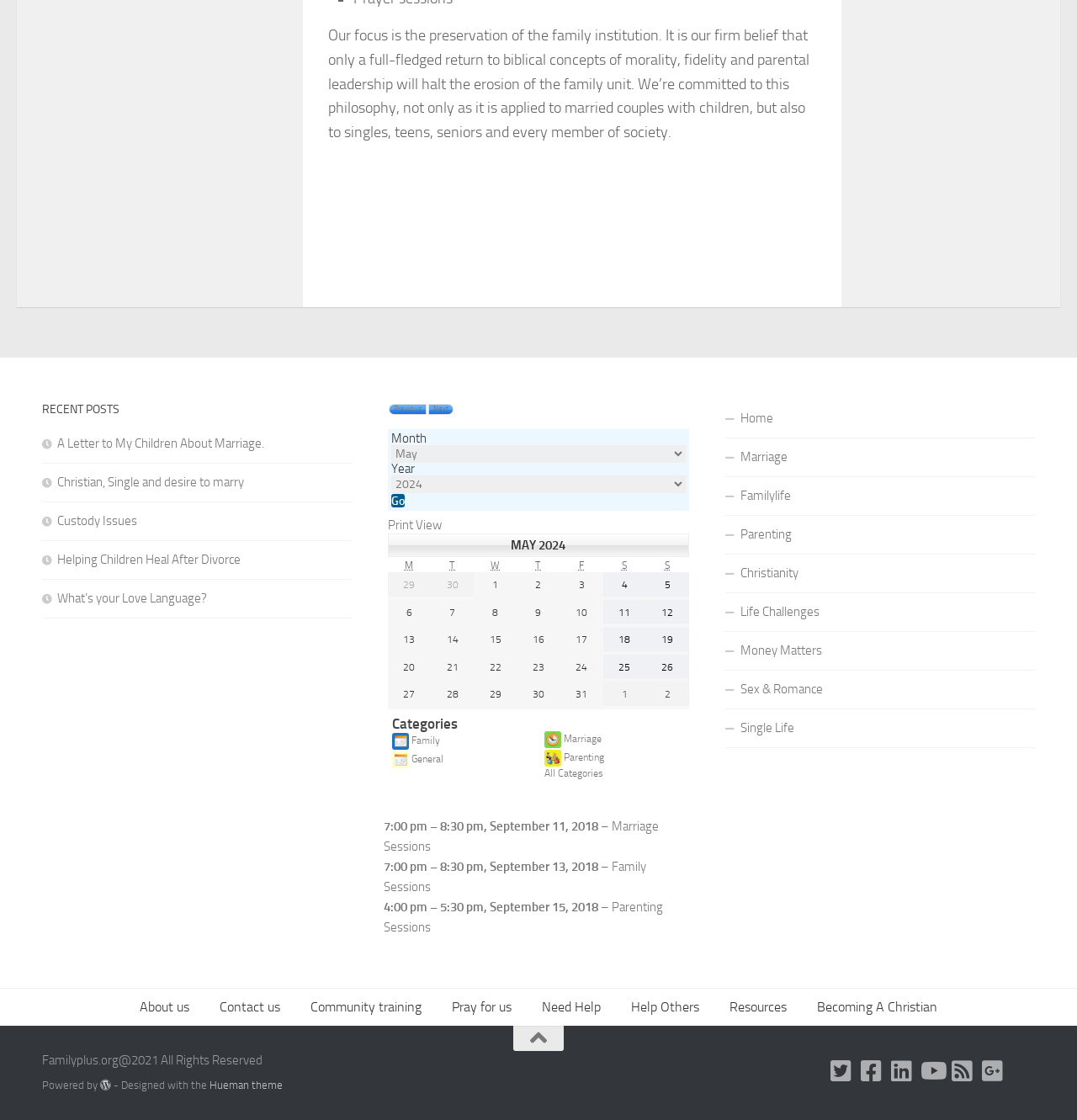Locate the bounding box for the described UI element: "Becoming A Christian". Ensure the coordinates are four float numbers between 0 and 1, formatted as [left, top, right, bottom].

[0.745, 0.883, 0.884, 0.916]